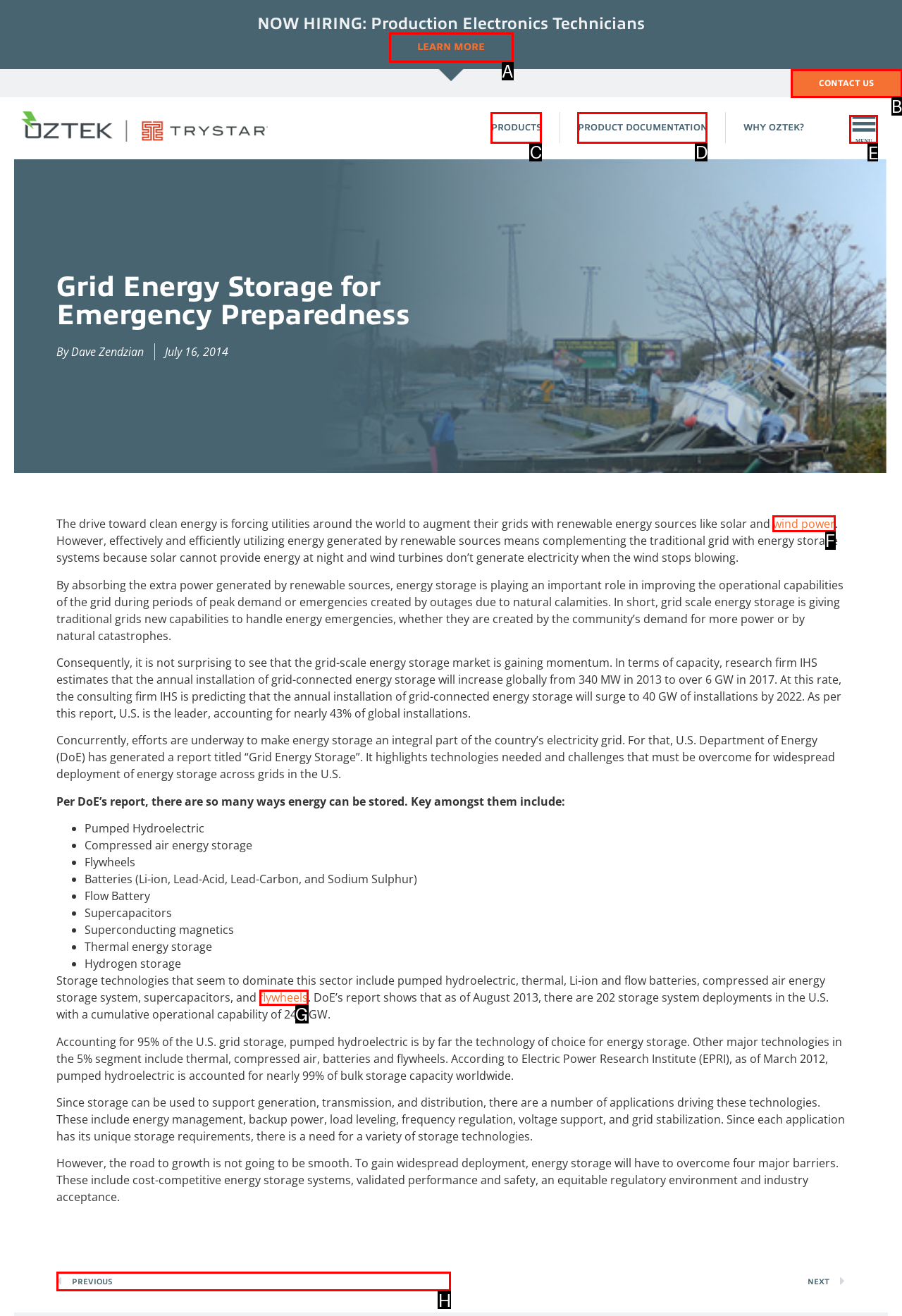Which UI element's letter should be clicked to achieve the task: Read more about wind power
Provide the letter of the correct choice directly.

F